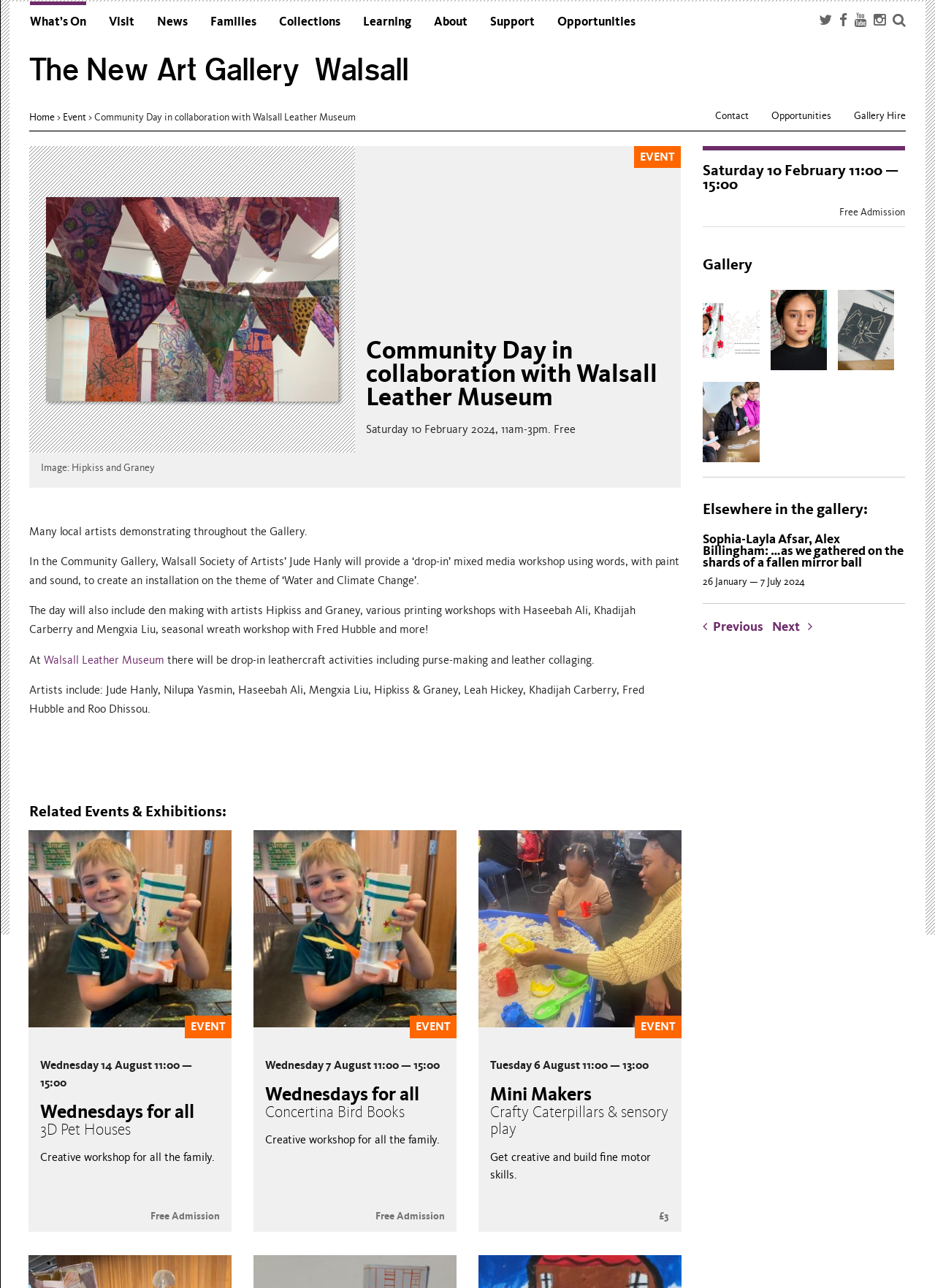What is the admission fee for the Mini Makers Crafty Caterpillars & sensory play event?
Please use the image to deliver a detailed and complete answer.

I found the answer by looking at the event description, which mentions 'Tuesday 6 August 11:00 — 13:00 Mini Makers Crafty Caterpillars & sensory play £3'.